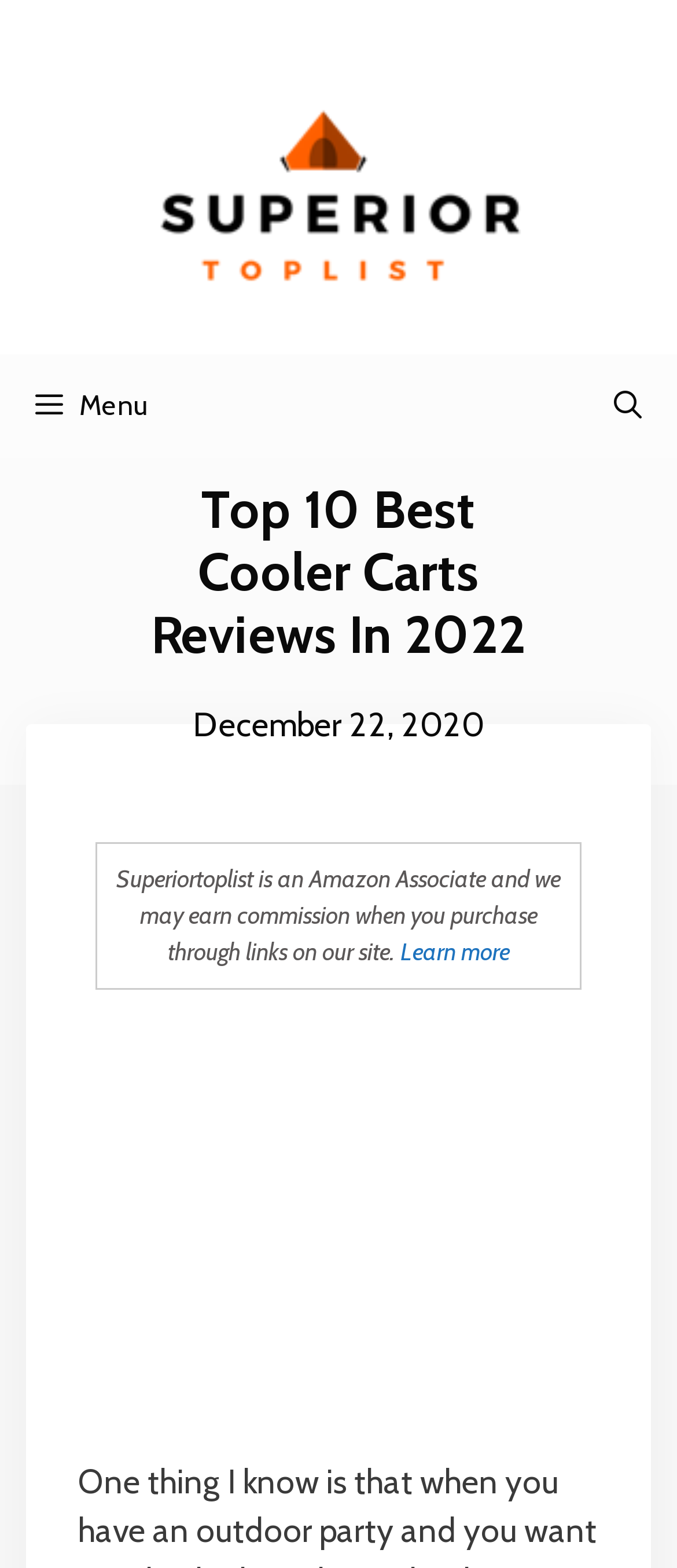Is the menu expanded?
Using the image as a reference, give a one-word or short phrase answer.

False